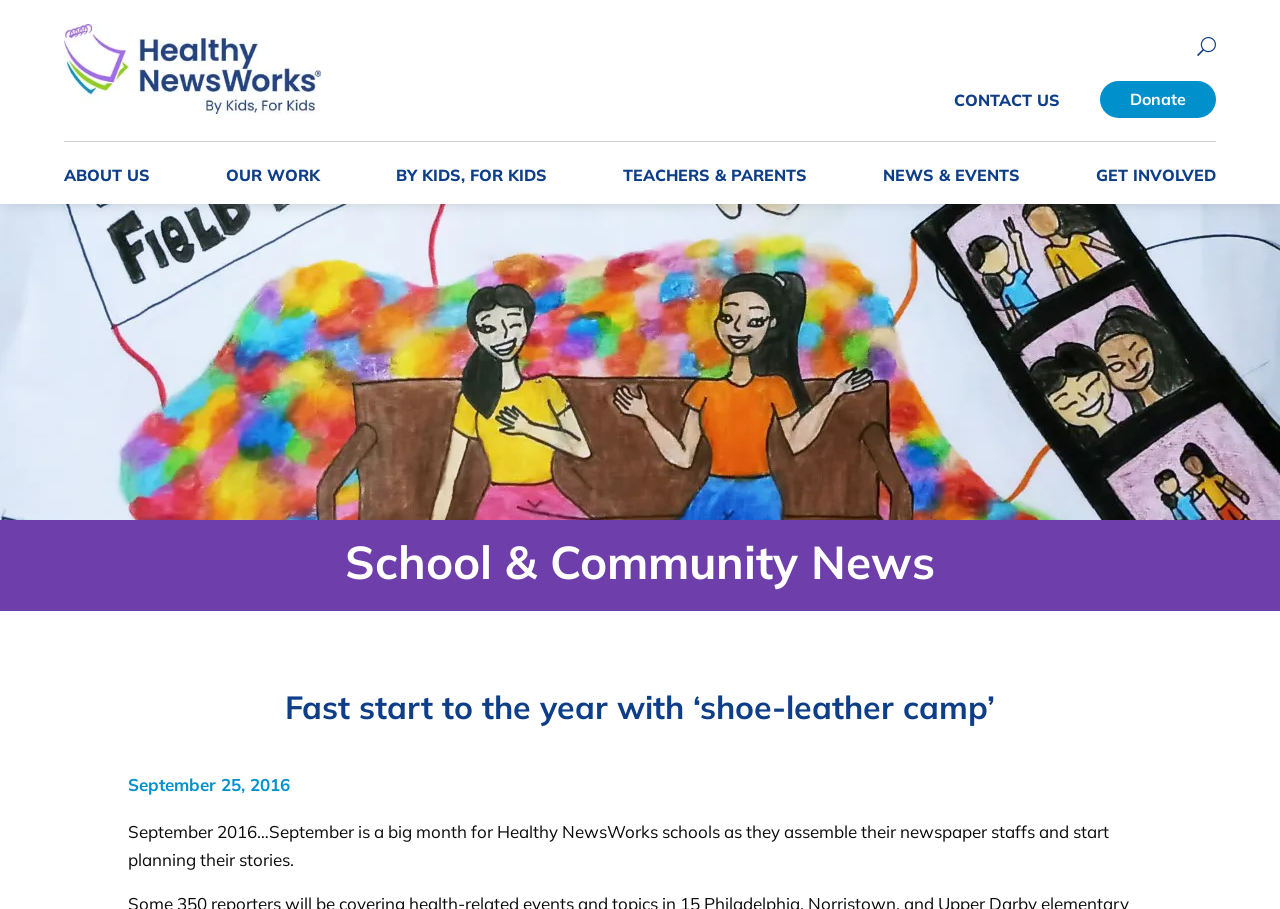What is the theme of the news article?
Please provide a comprehensive answer to the question based on the webpage screenshot.

I inferred this answer by looking at the title of the news article, 'Fast start to the year with ‘shoe-leather camp’', which suggests that the theme of the article is related to 'shoe-leather camp'.